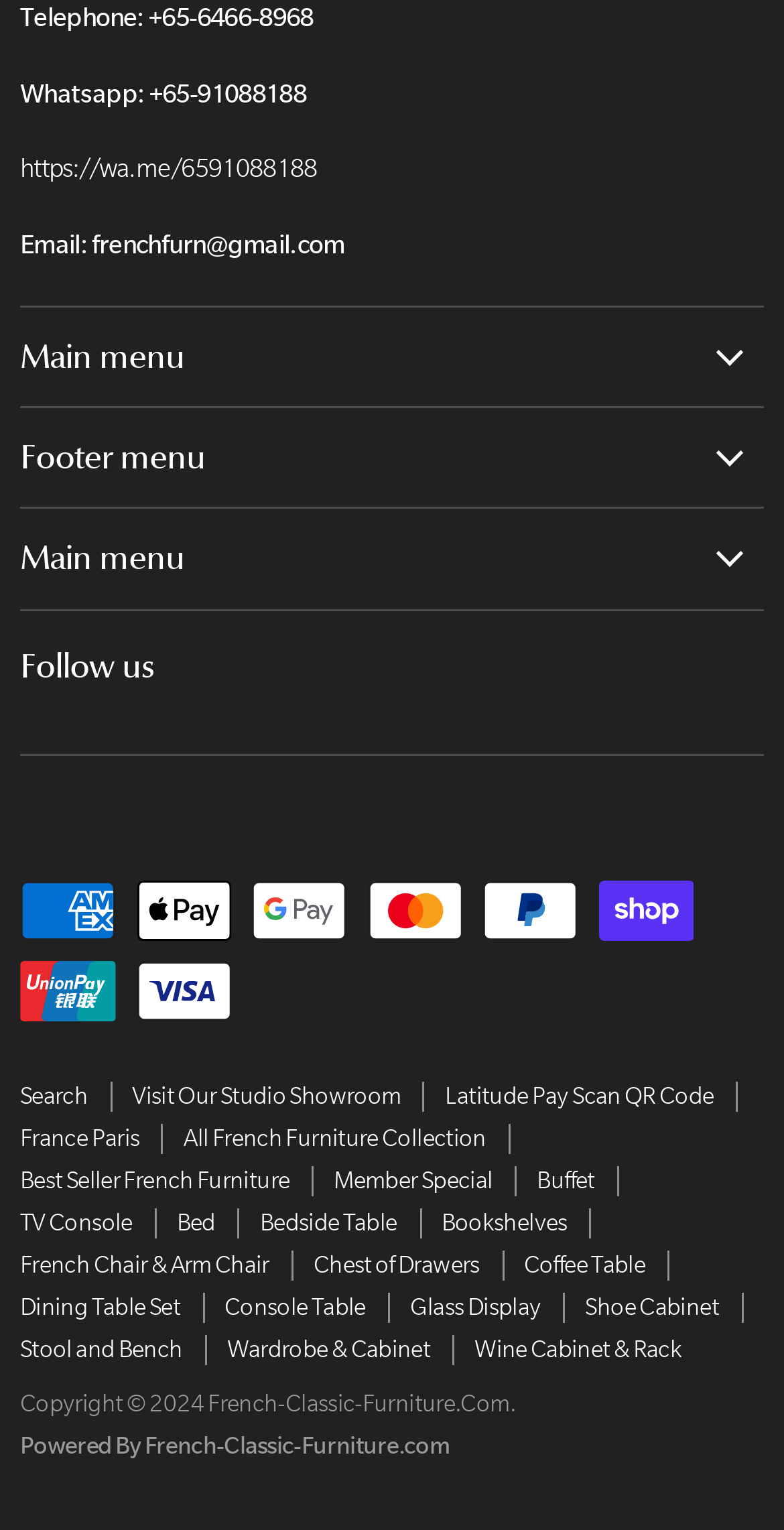What payment methods are accepted?
Offer a detailed and exhaustive answer to the question.

The payment methods accepted by the company can be found at the bottom of the webpage, in the form of images. There are eight images, each representing a different payment method: American Express, Apple Pay, Google Pay, Mastercard, PayPal, Shop Pay, Union Pay, and Visa.